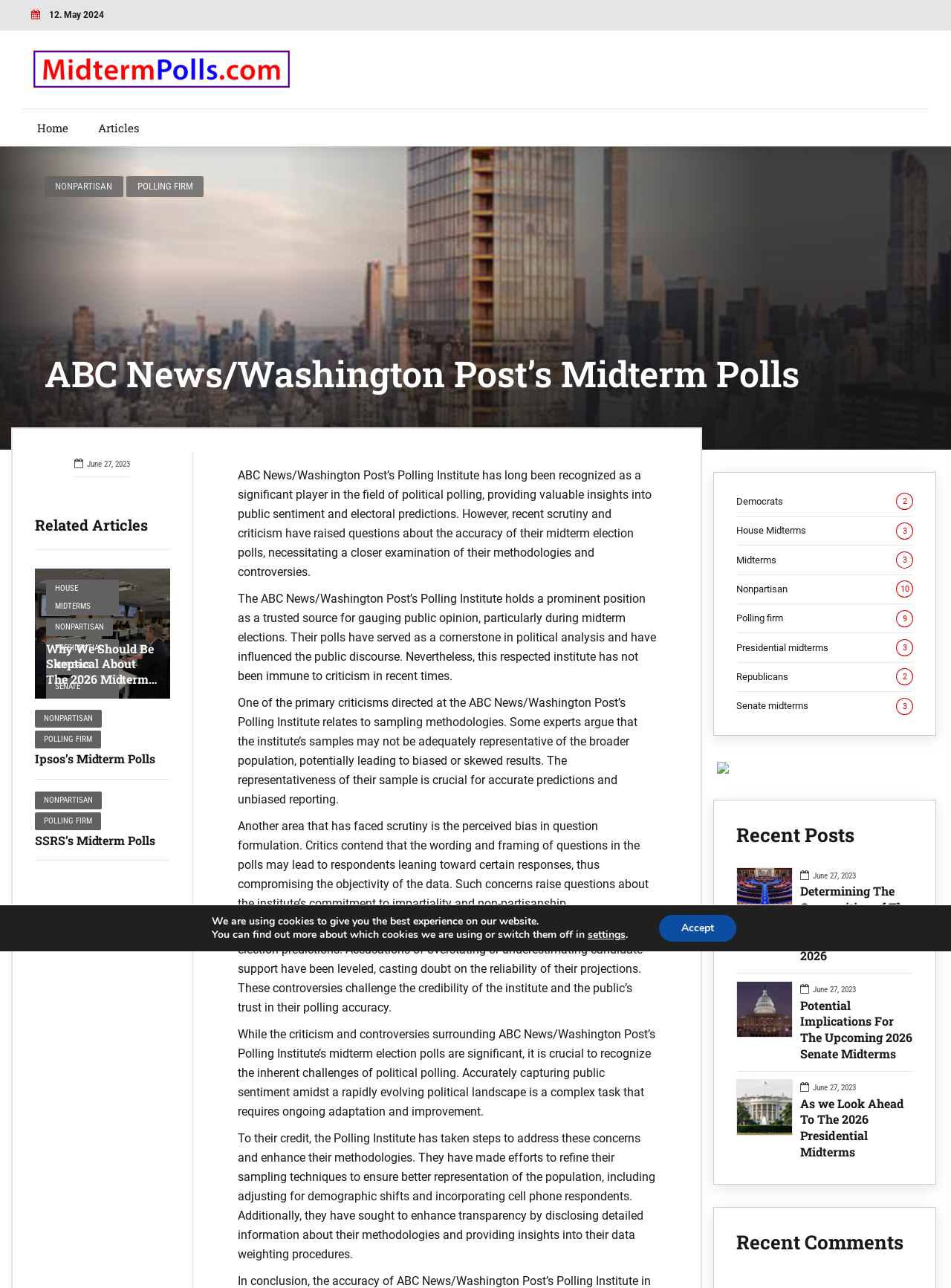Carefully examine the image and provide an in-depth answer to the question: What is the date of the latest article?

I found the date by looking at the recent posts section, where each post has a date associated with it. The latest post has a date of June 27, 2023.